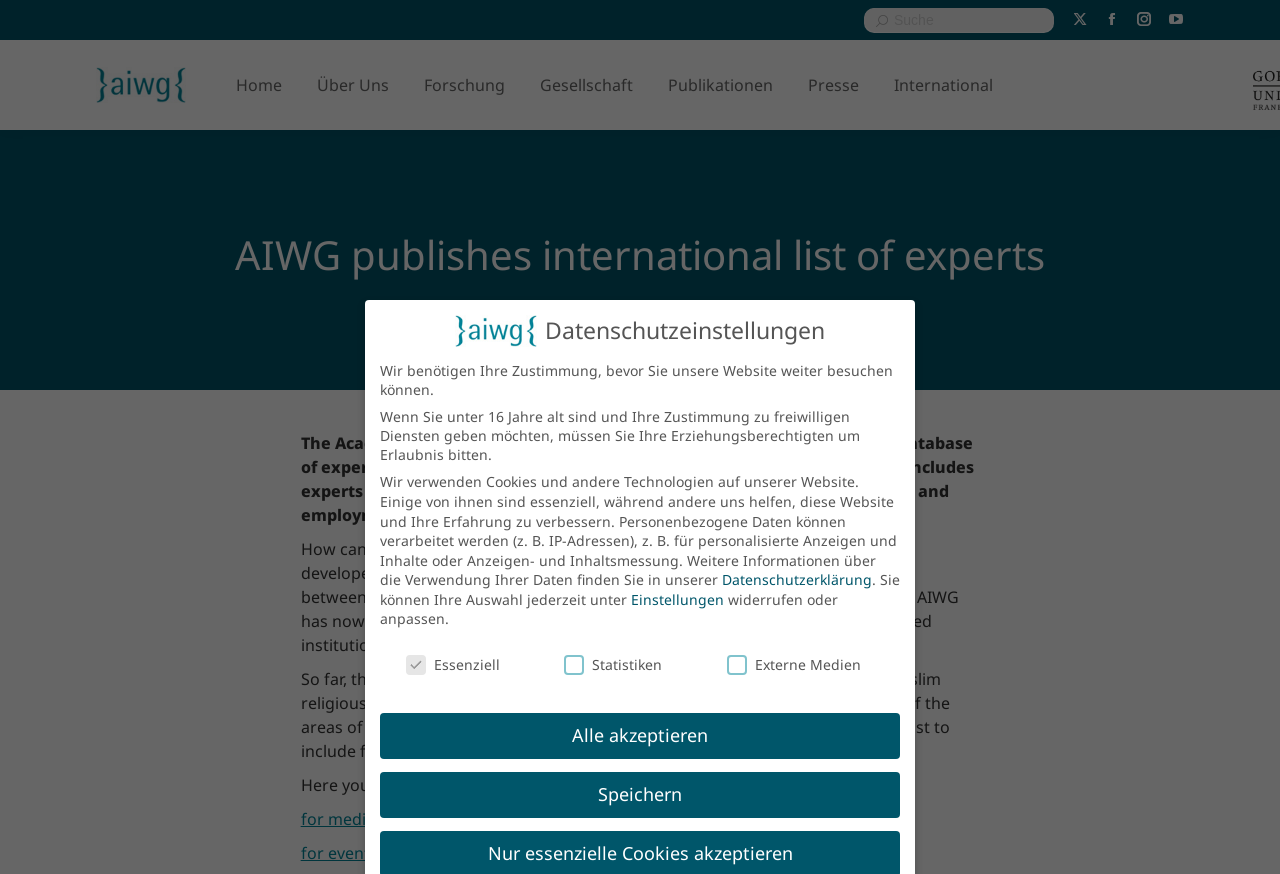What is the purpose of the AIWG's international list of experts?
From the details in the image, provide a complete and detailed answer to the question.

The AIWG has published an international list of experts to help journalists and interested institutions find qualified contact persons to discuss questions related to the training and employment of Muslim religious personnel in Europe. This list allows a search by keywords and gives an overview of the areas of expertise of the respective experts.